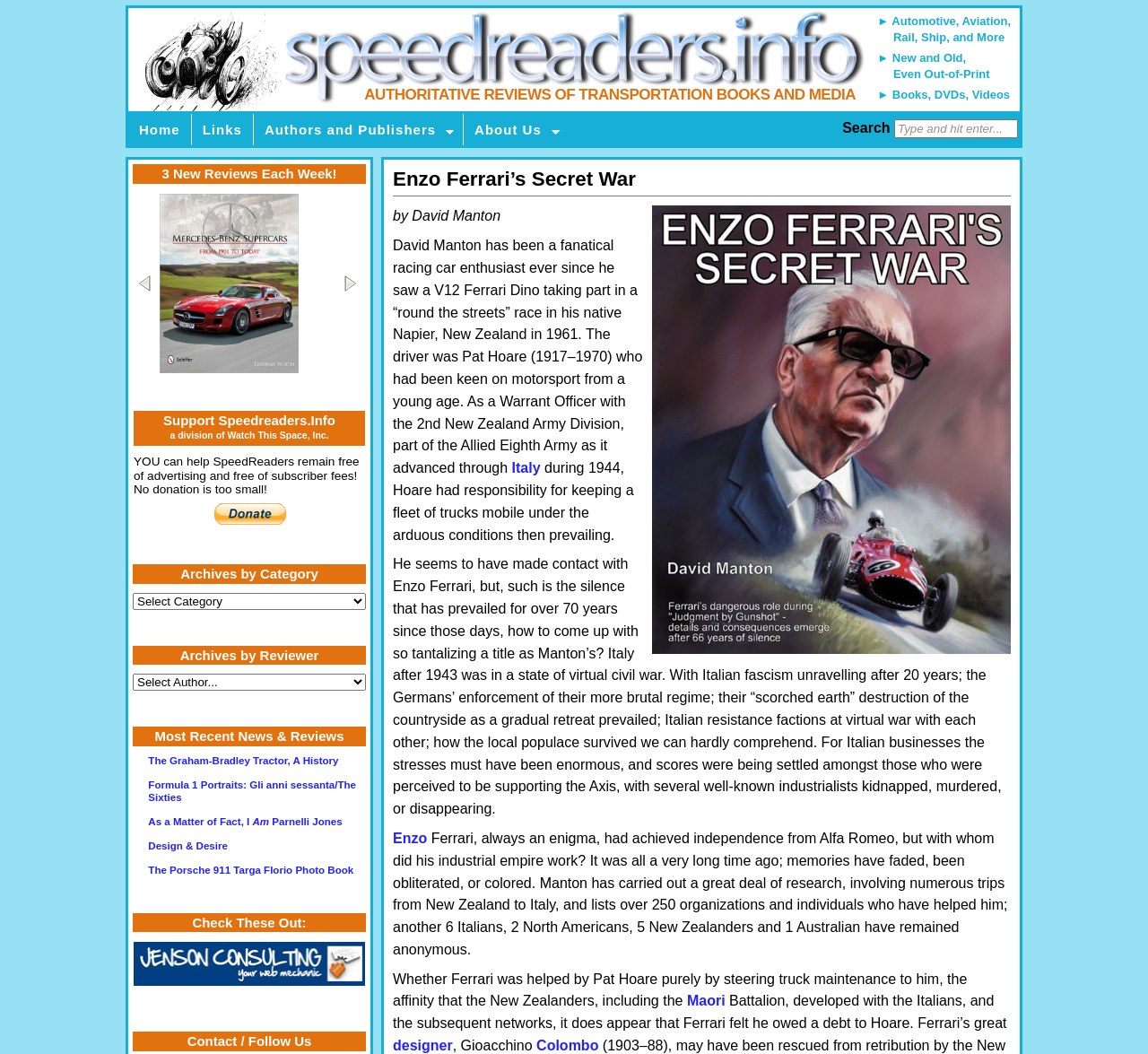What is the title of the book being described?
Look at the image and respond with a one-word or short phrase answer.

Enzo Ferrari’s Secret War